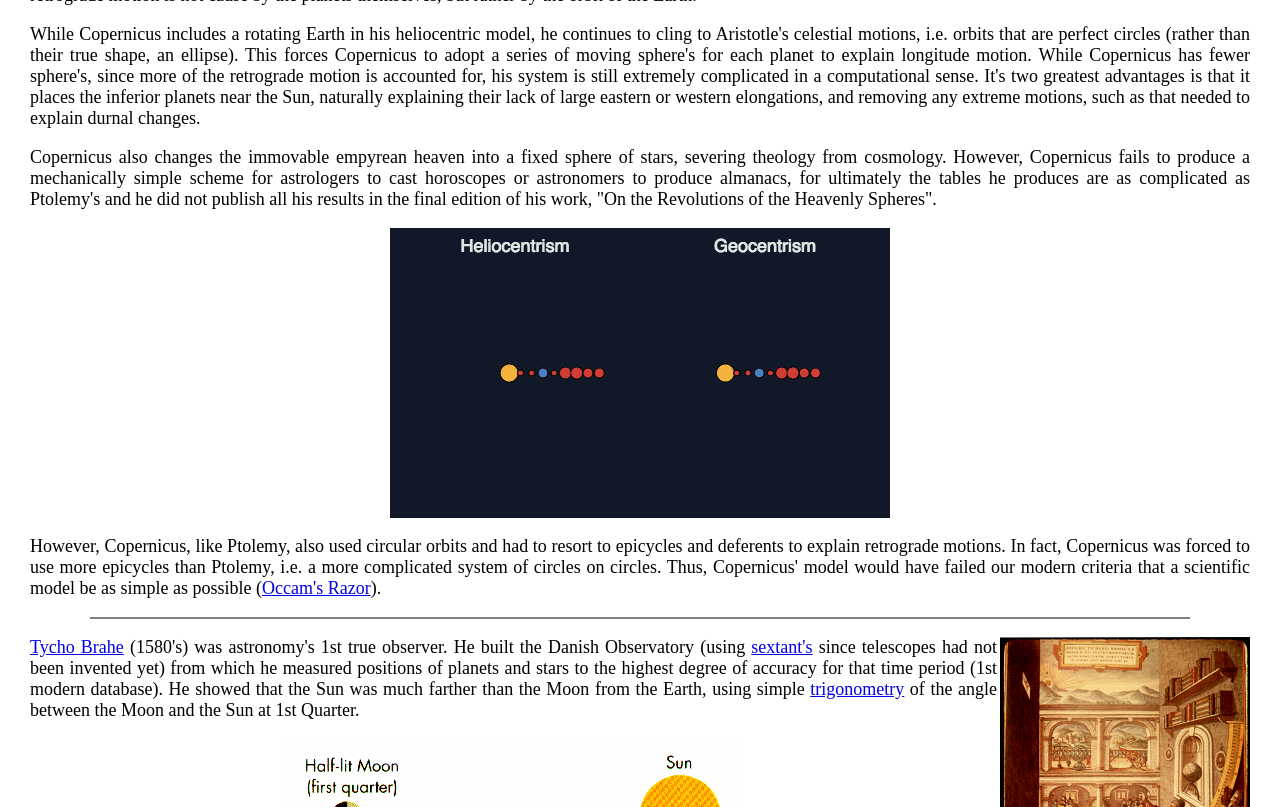Who changed the immovable empyrean heaven into a fixed sphere of stars?
From the screenshot, provide a brief answer in one word or phrase.

Copernicus